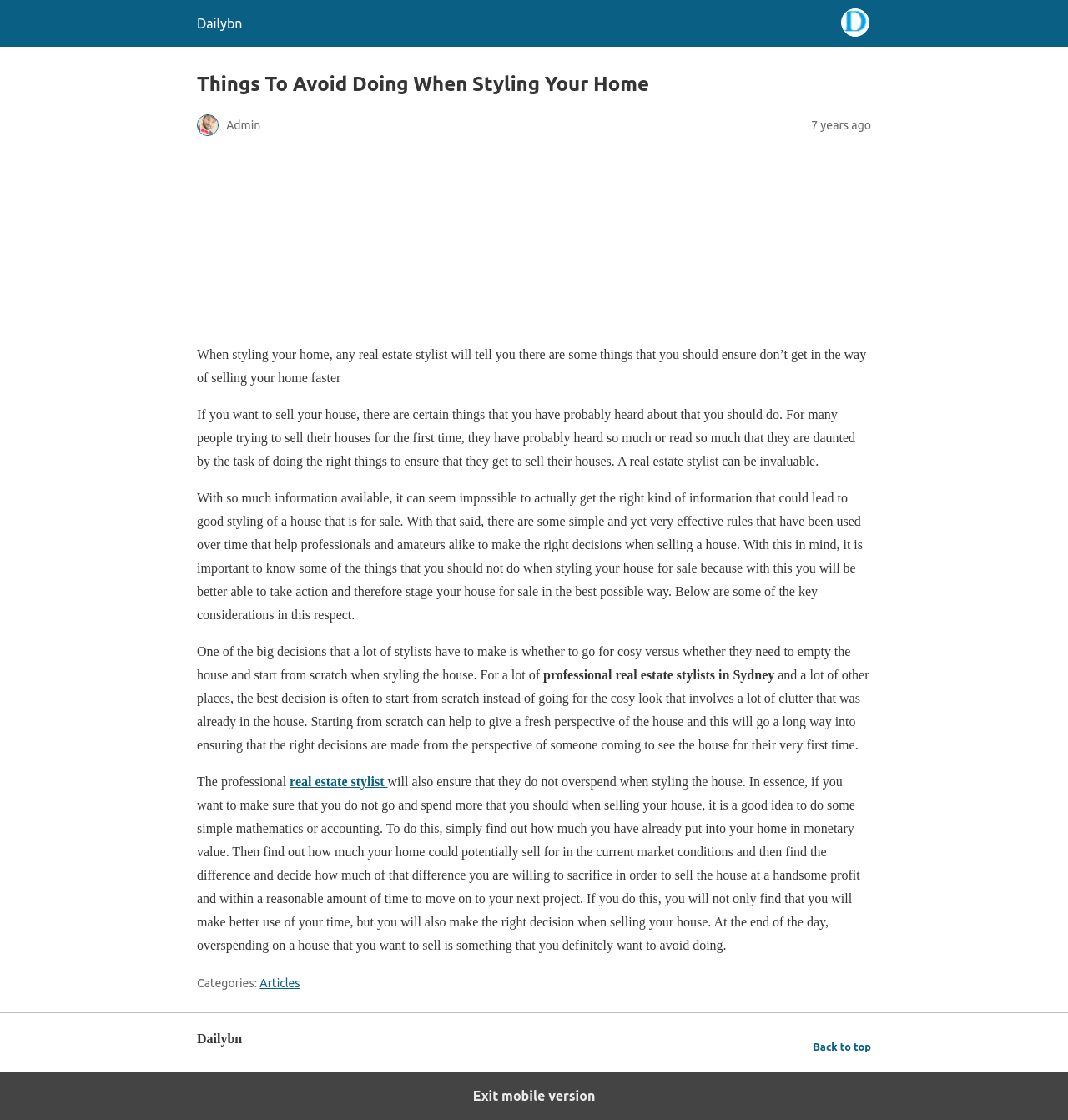What is the role of a real estate stylist?
Please use the image to provide a one-word or short phrase answer.

To style homes for sale